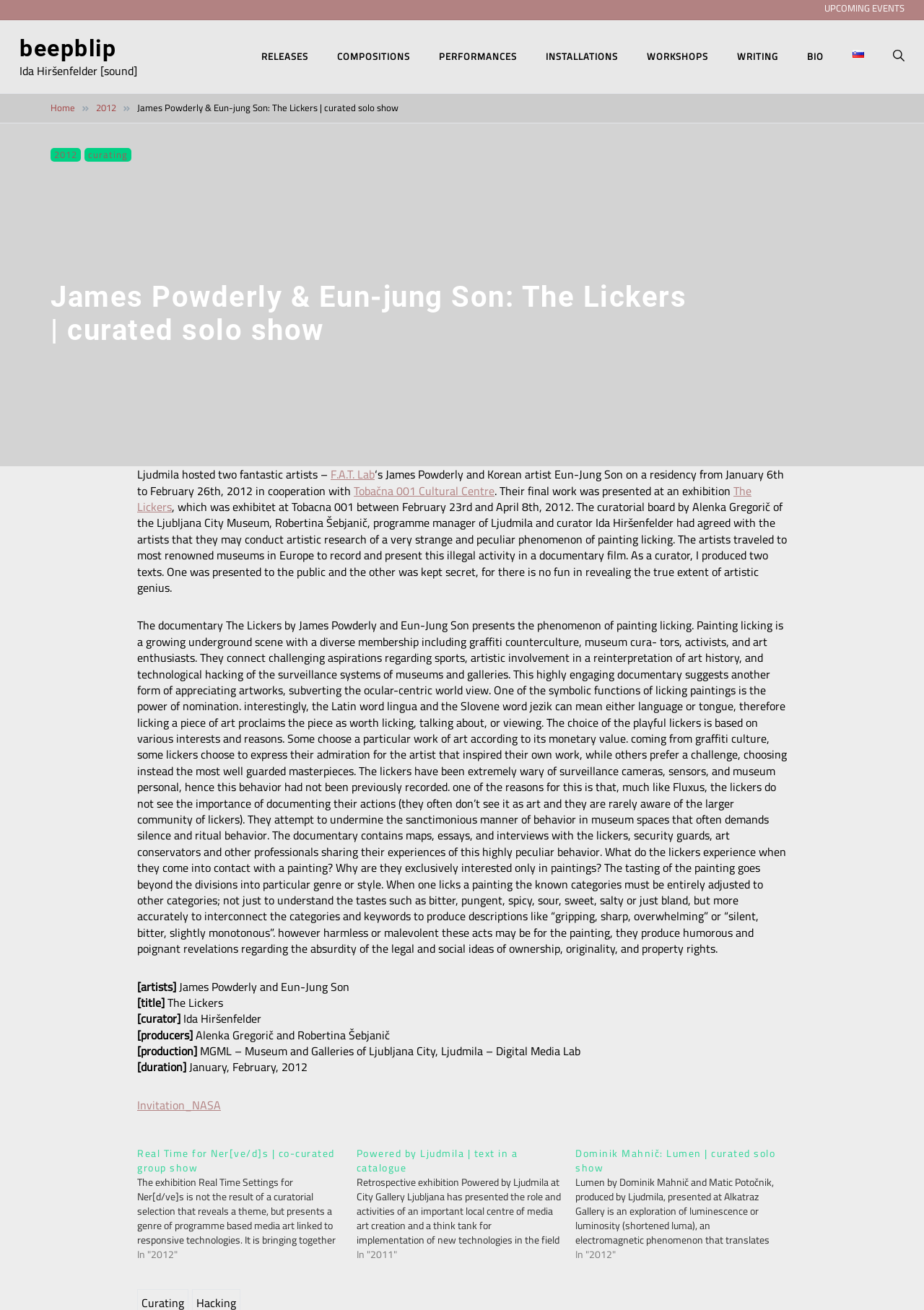How many exhibitions are listed on the page?
Provide a one-word or short-phrase answer based on the image.

4